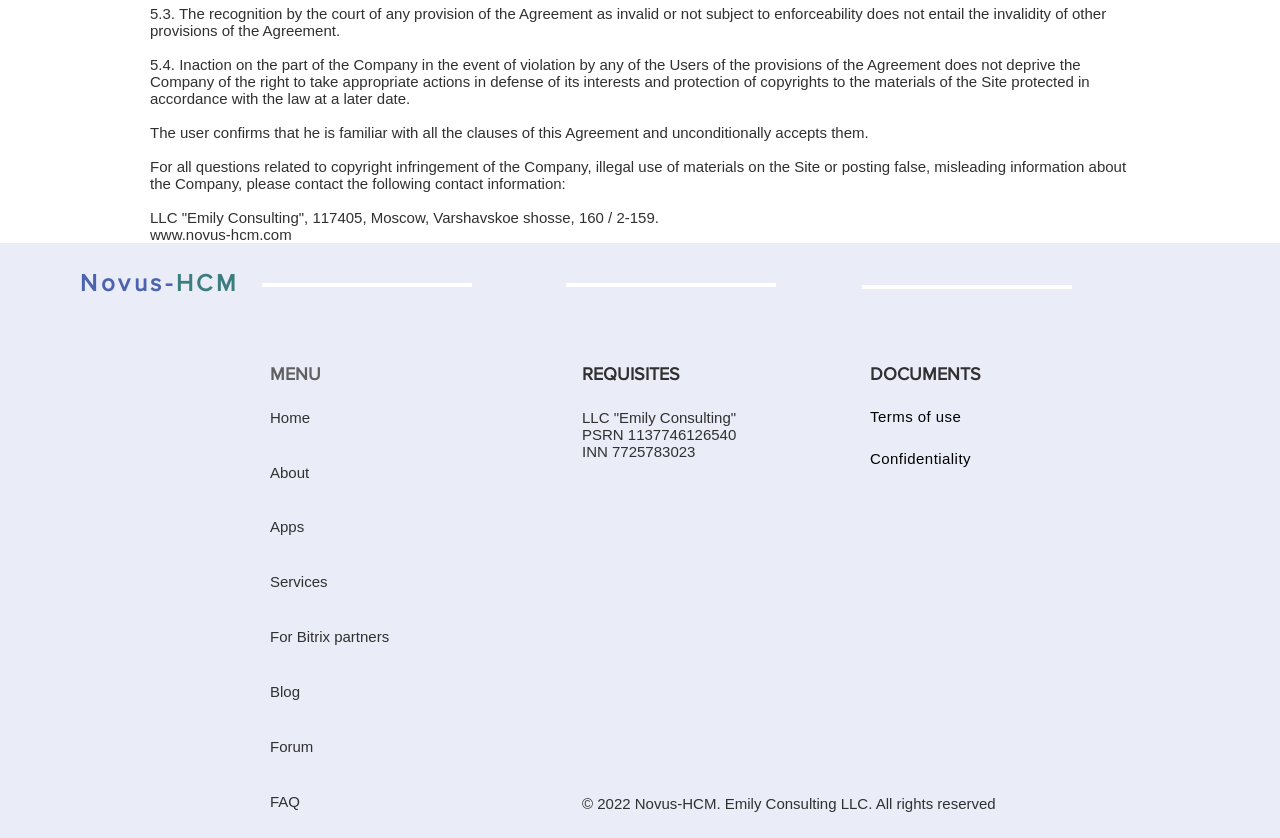Please find the bounding box coordinates for the clickable element needed to perform this instruction: "Go to Home".

[0.211, 0.488, 0.242, 0.509]